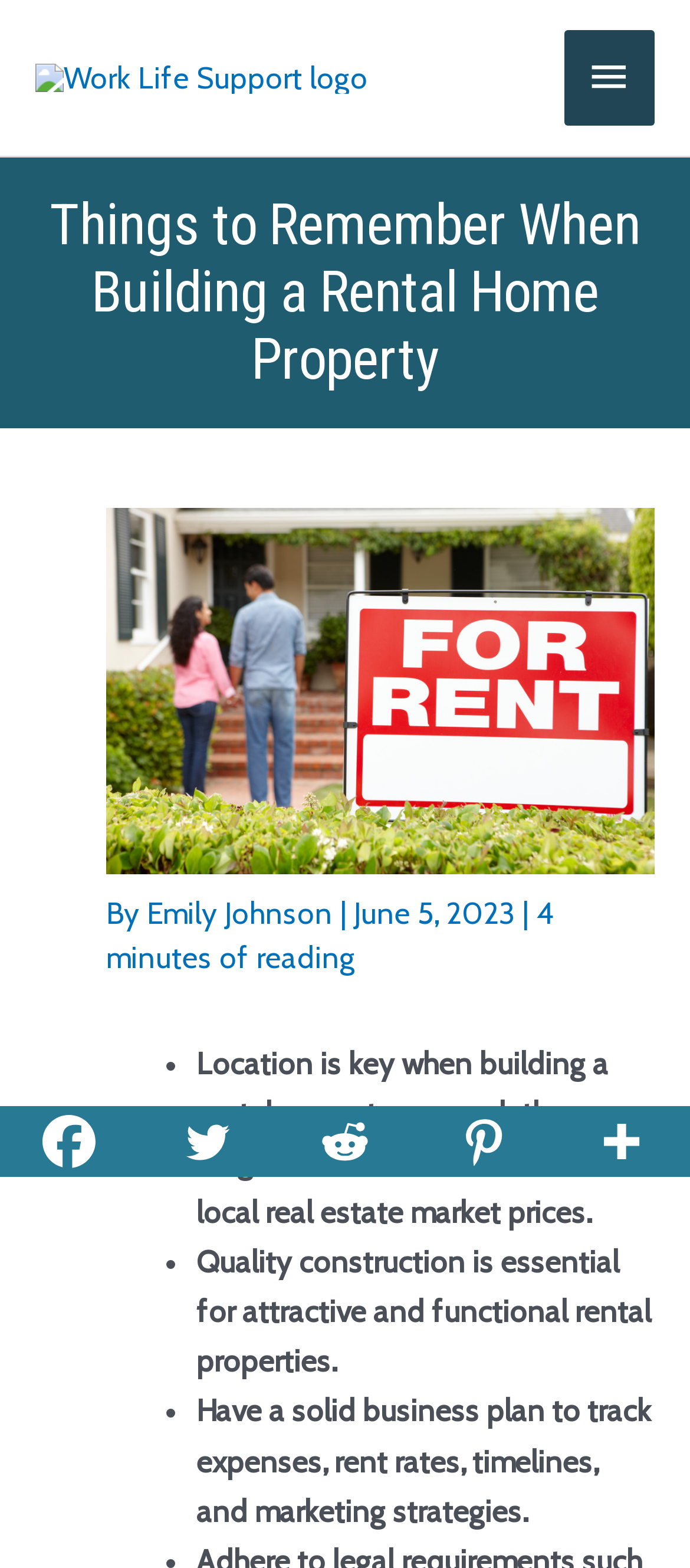Using the information from the screenshot, answer the following question thoroughly:
How many social media links are there at the bottom of the page?

I found the social media links by looking at the bottom of the page, and counted the number of links, which are Facebook, Twitter, Reddit, Pinterest, and More.